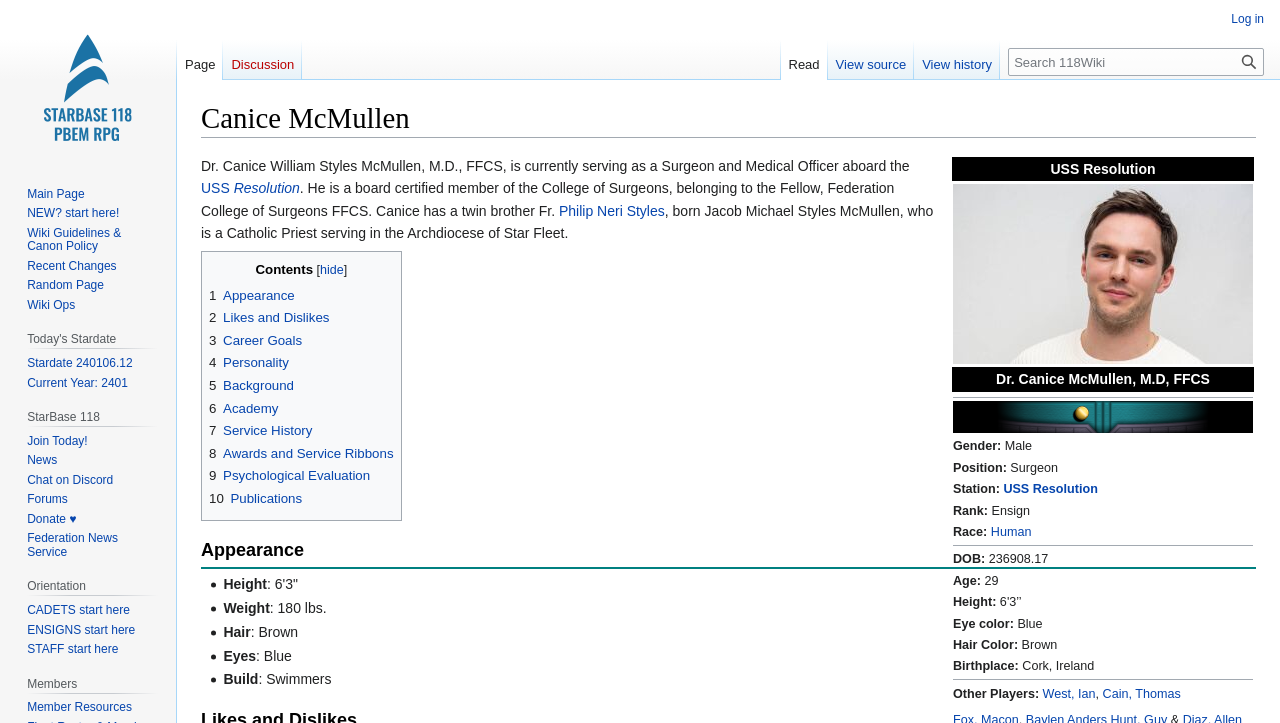Refer to the element description title="Visit the main page" and identify the corresponding bounding box in the screenshot. Format the coordinates as (top-left x, top-left y, bottom-right x, bottom-right y) with values in the range of 0 to 1.

[0.006, 0.0, 0.131, 0.221]